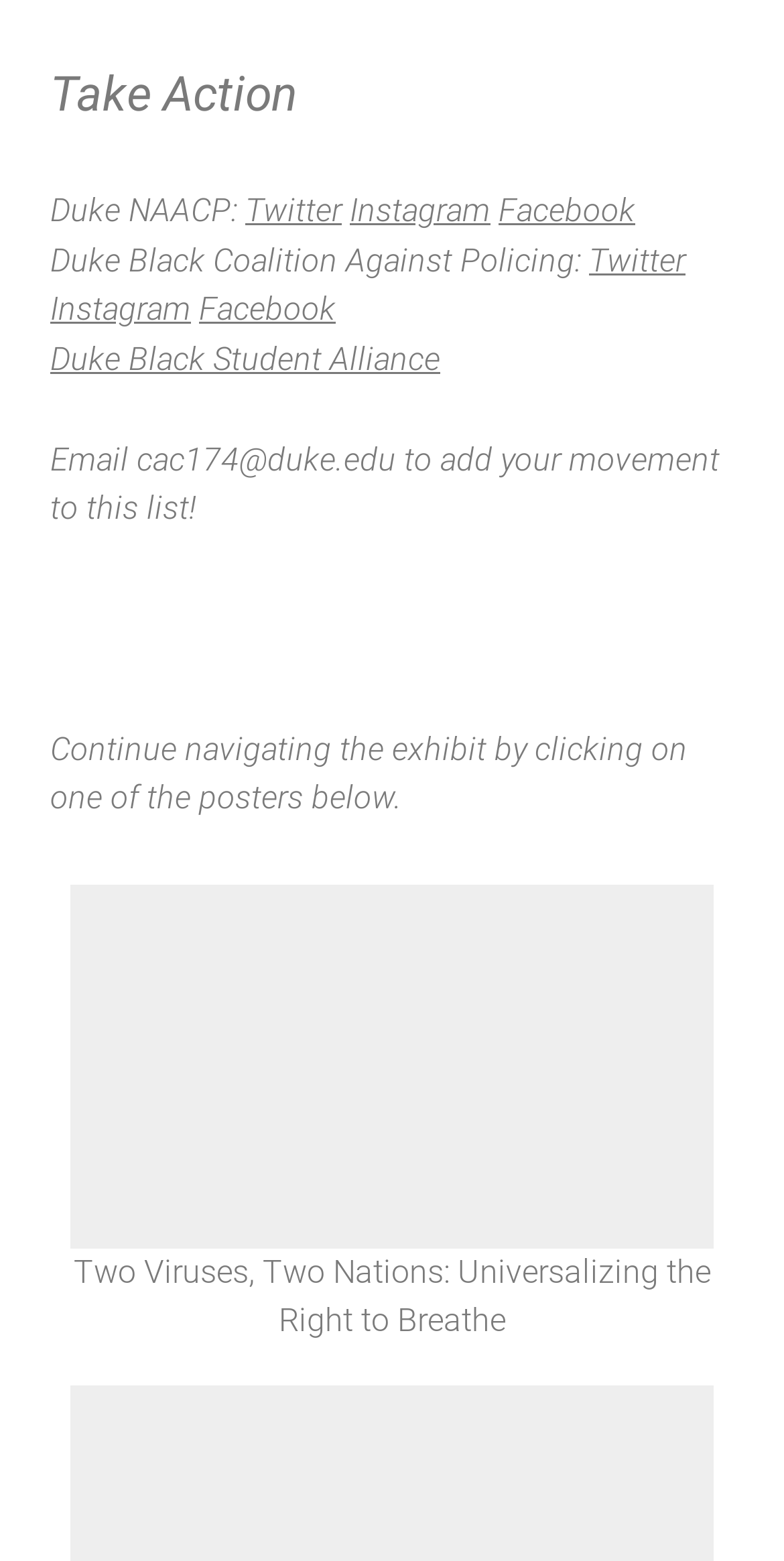Locate the bounding box coordinates of the segment that needs to be clicked to meet this instruction: "Click on the 'ANDY ERICKSON' link".

None